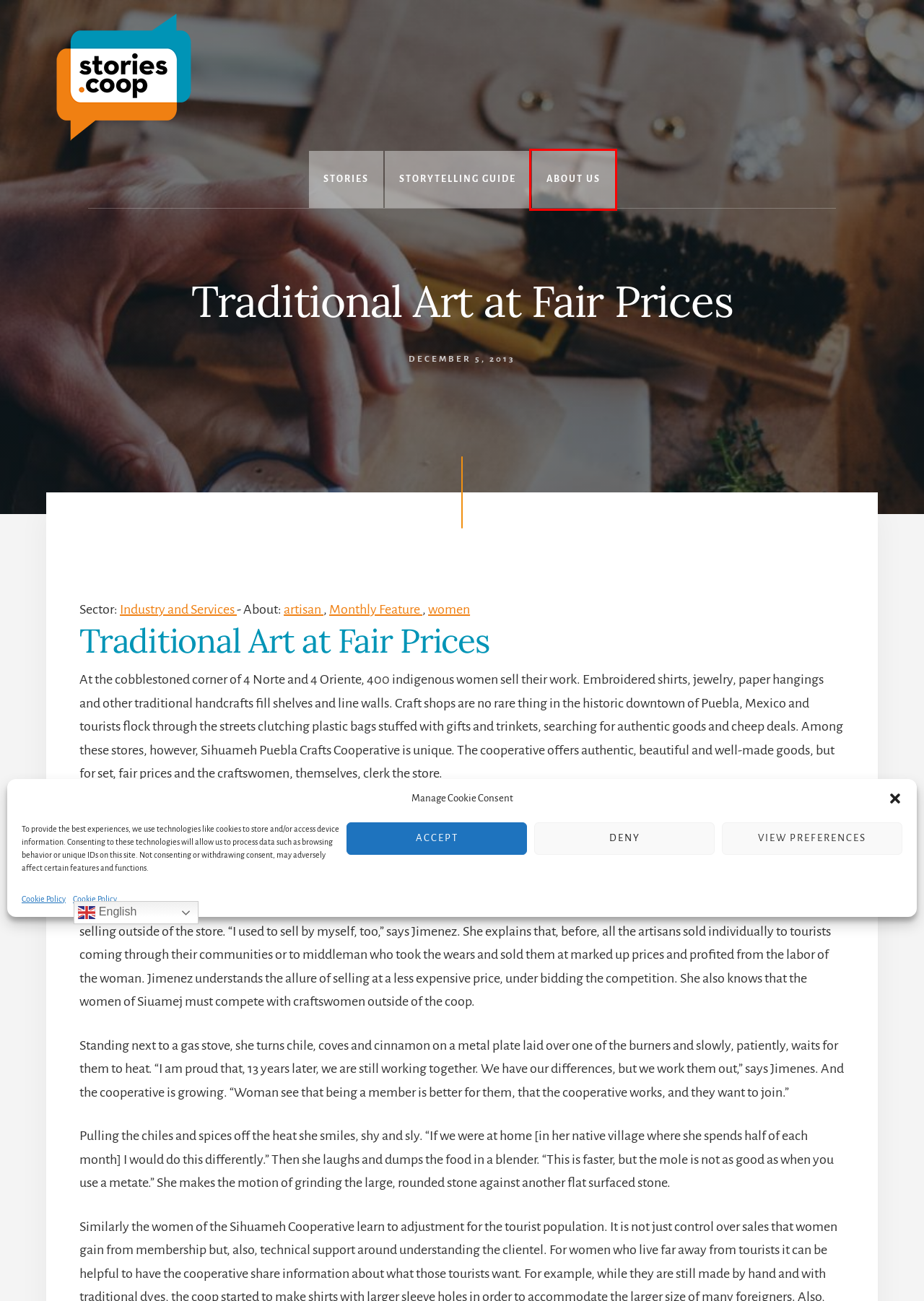Review the screenshot of a webpage that includes a red bounding box. Choose the webpage description that best matches the new webpage displayed after clicking the element within the bounding box. Here are the candidates:
A. Monthly Feature
B. Stories.coop
C. Search Results for “ ”
D. Cookie Policy
E. Storytelling Guide
F. Cookie Policy (EU)
G. women
H. About Us

H